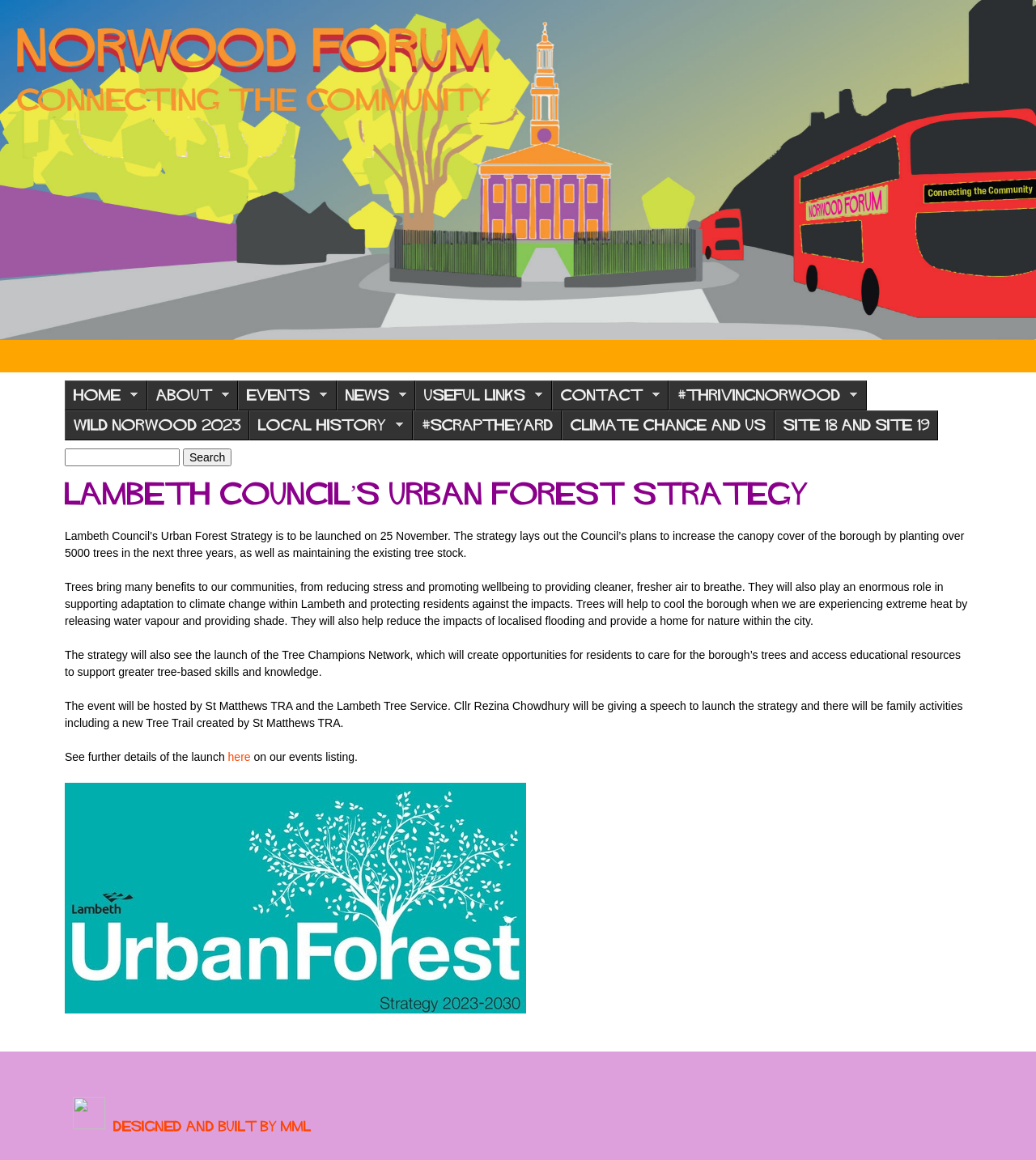Answer the question using only one word or a concise phrase: What is the main topic of this webpage?

Urban Forest Strategy